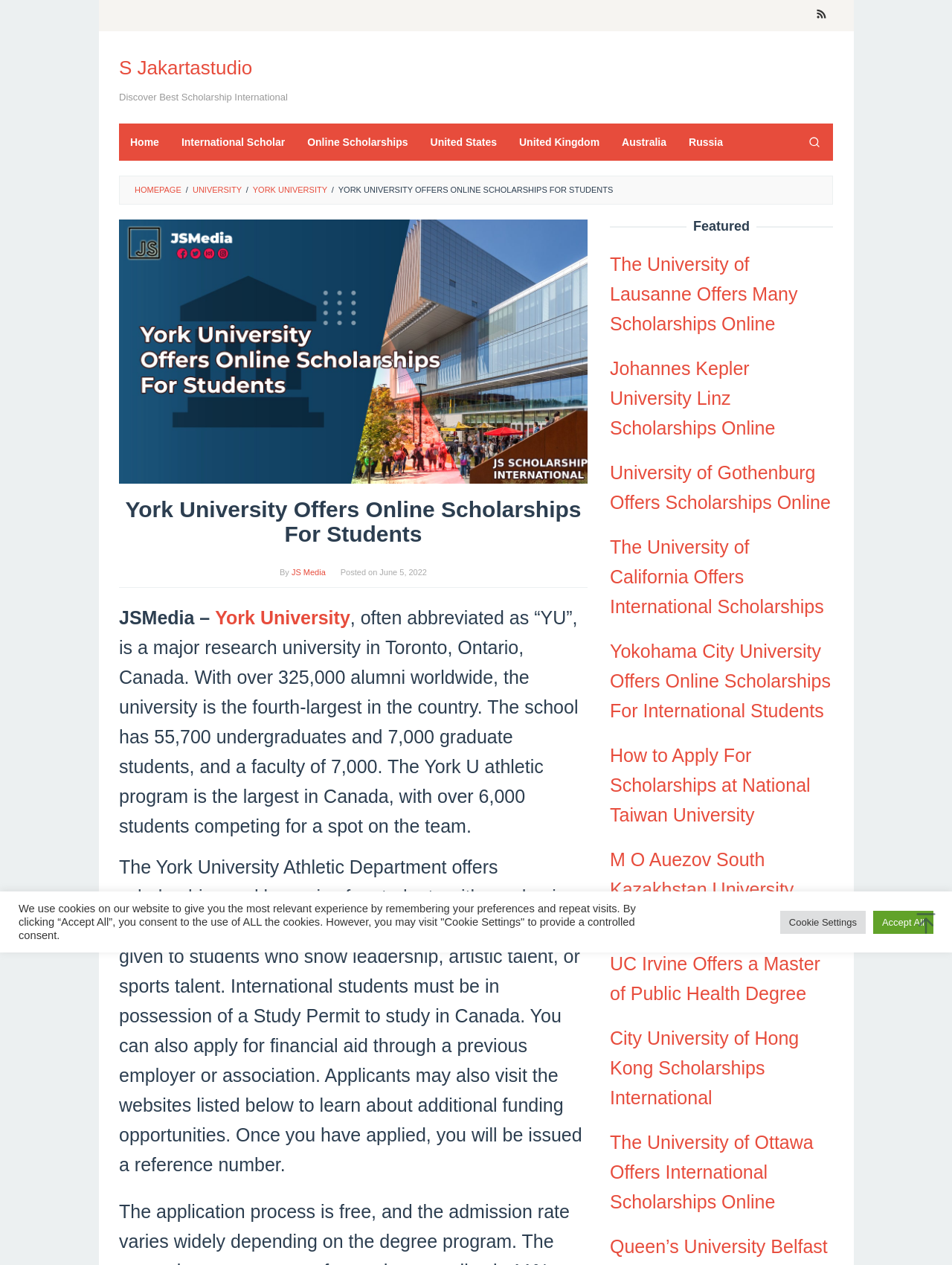Locate the bounding box coordinates of the UI element described by: "University". The bounding box coordinates should consist of four float numbers between 0 and 1, i.e., [left, top, right, bottom].

[0.202, 0.146, 0.254, 0.153]